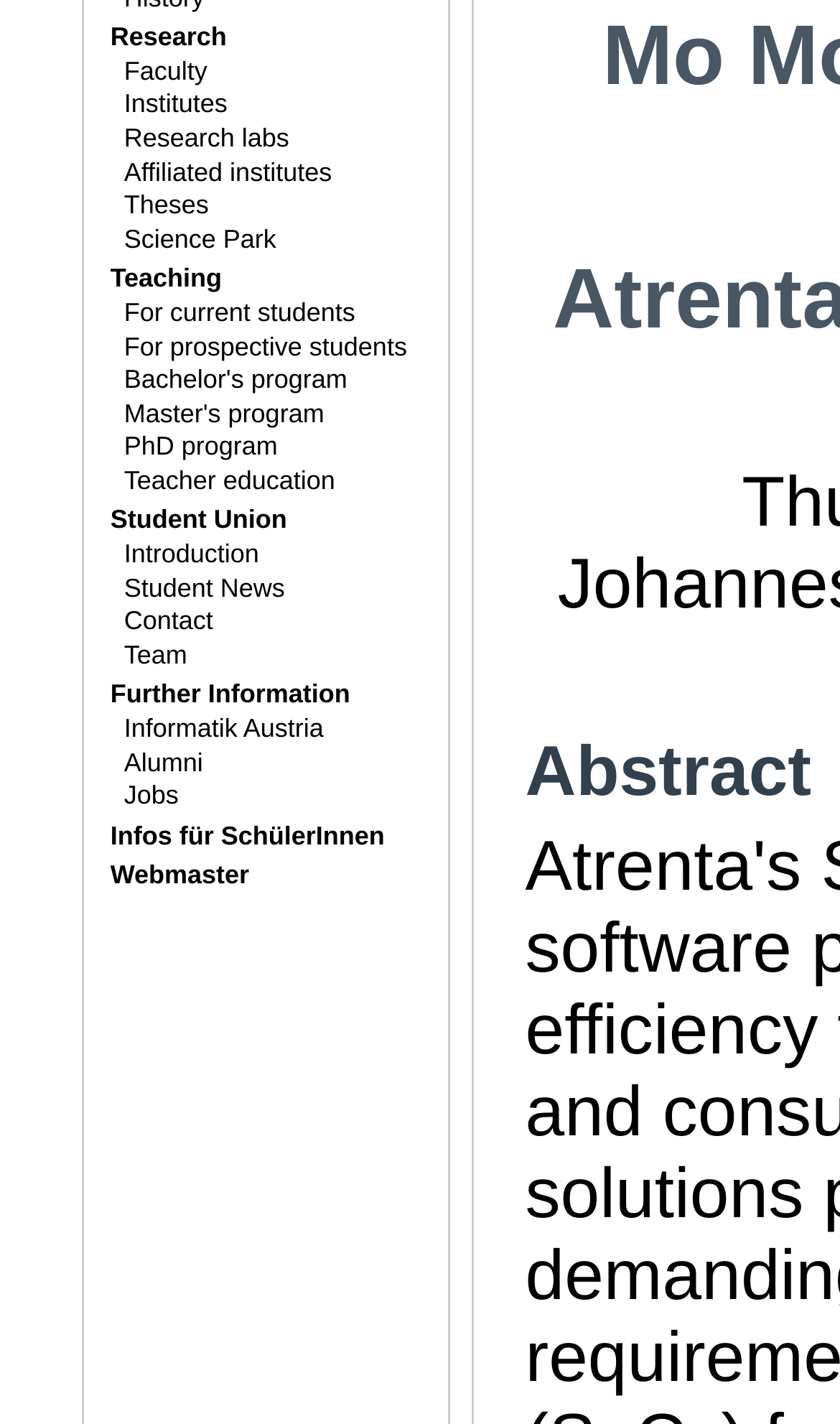Using the description "Alumni", predict the bounding box of the relevant HTML element.

[0.122, 0.524, 0.548, 0.548]